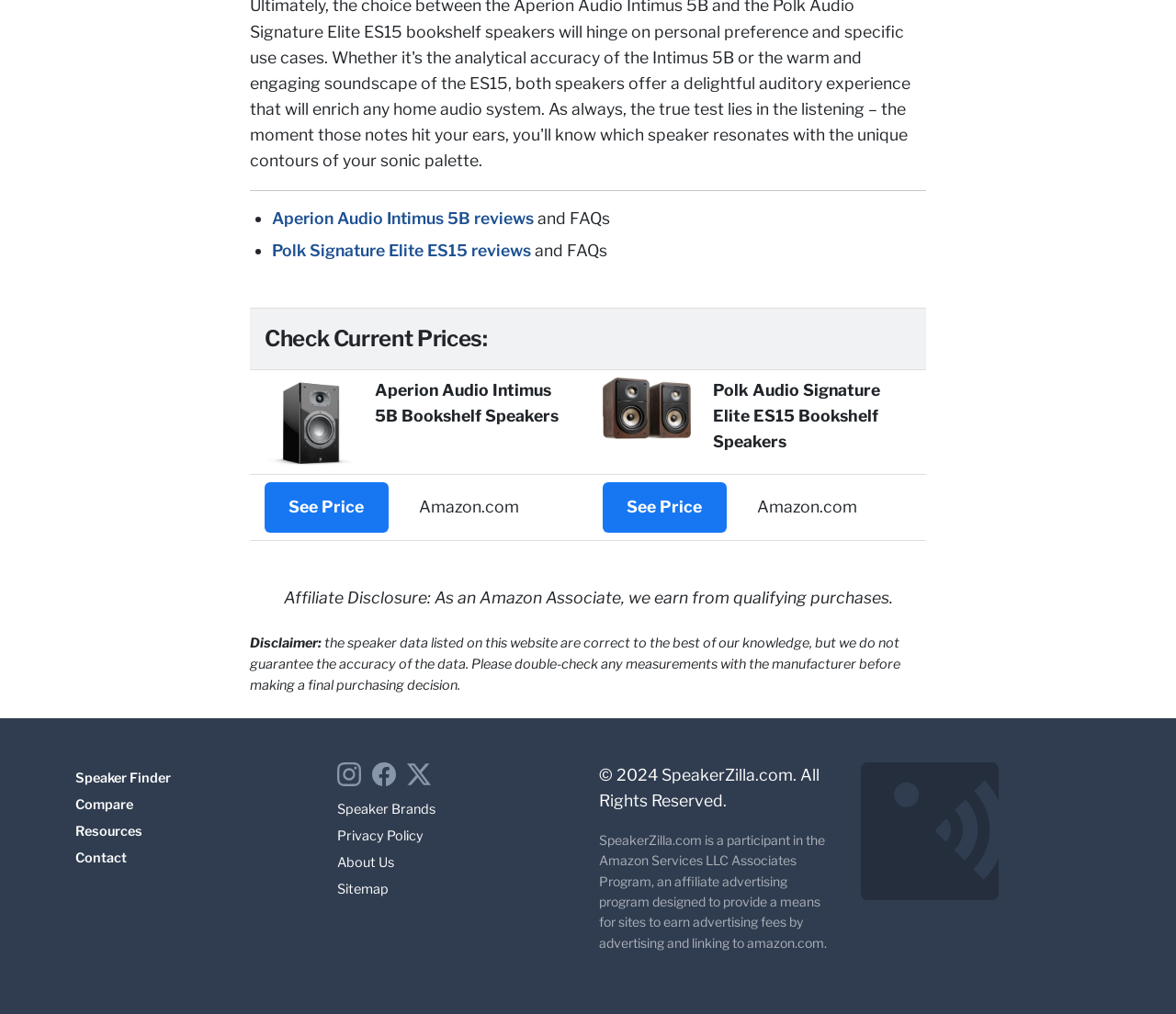Determine the bounding box coordinates of the area to click in order to meet this instruction: "Compare speakers".

[0.064, 0.785, 0.113, 0.802]